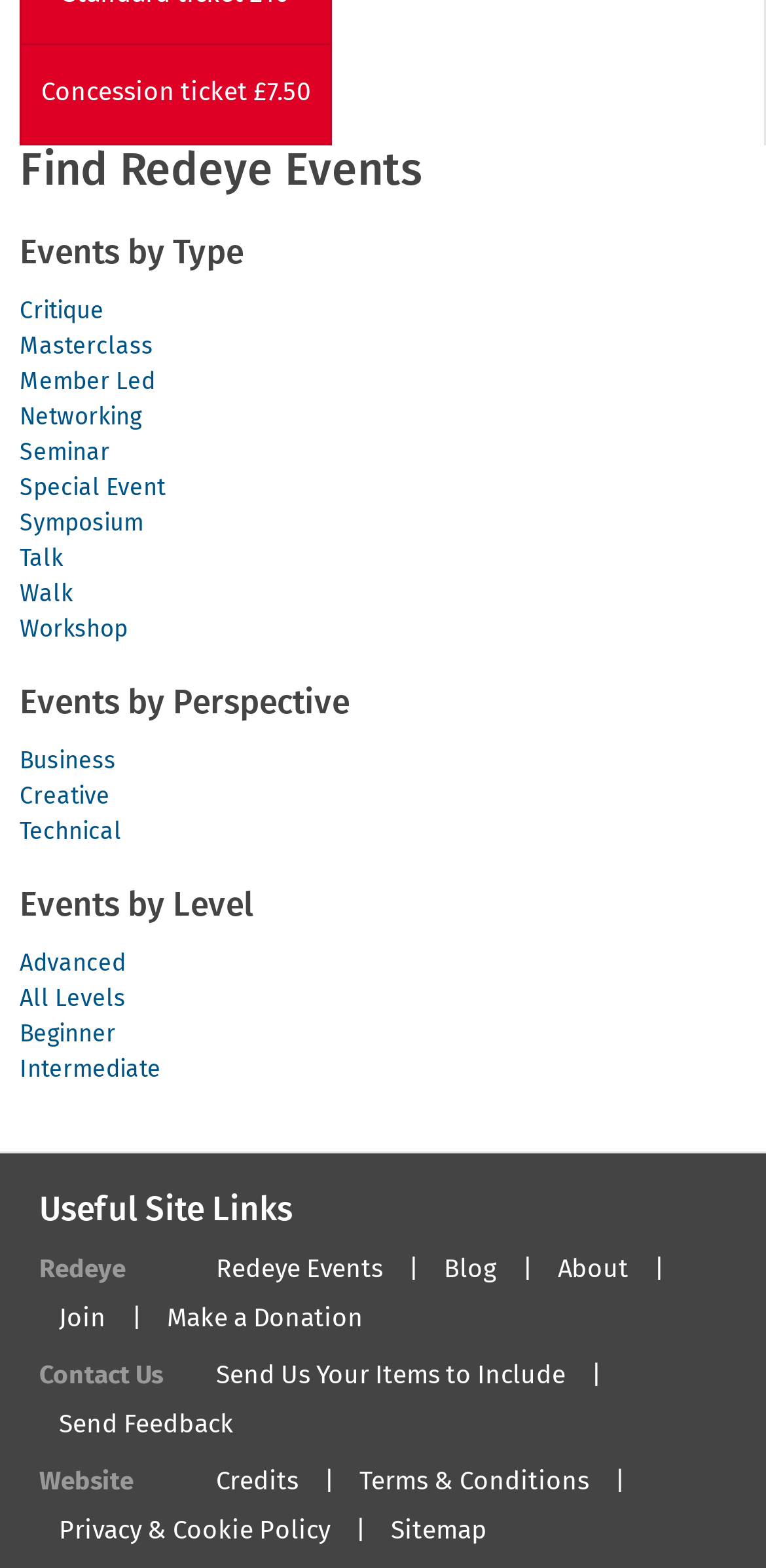Refer to the image and provide a thorough answer to this question:
How many useful site links are provided?

The webpage provides 9 useful site links, including Redeye Events, Blog, About, Join, Make a Donation, Send Us Your Items to Include, Send Feedback, Credits, Terms & Conditions, Privacy & Cookie Policy, and Sitemap, which are categorized under 'Useful Site Links'.